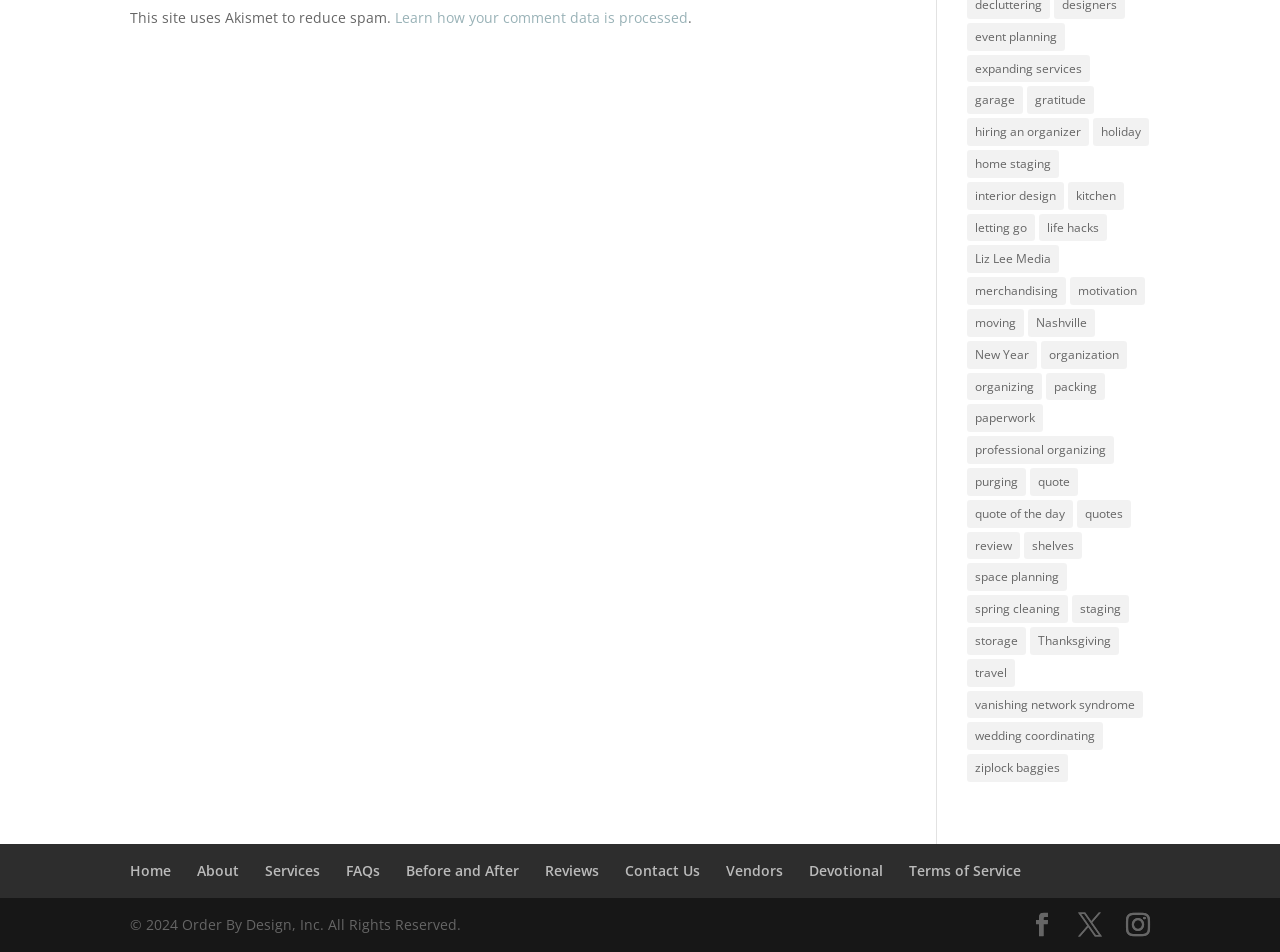Identify the bounding box coordinates of the specific part of the webpage to click to complete this instruction: "Explore 'event planning' category".

[0.756, 0.024, 0.832, 0.053]